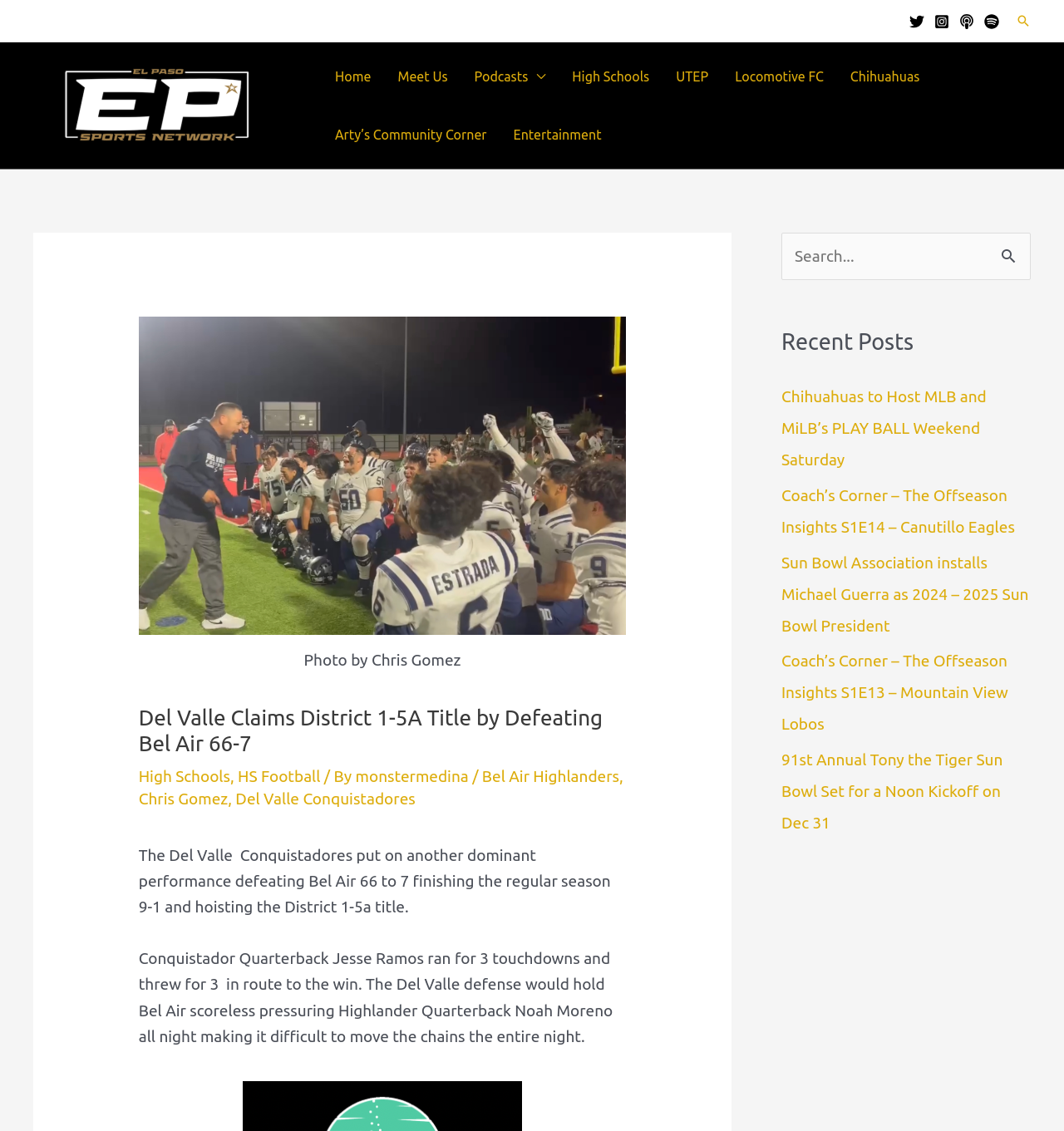Locate the bounding box of the UI element with the following description: "Arty’s Community Corner".

[0.302, 0.093, 0.47, 0.145]